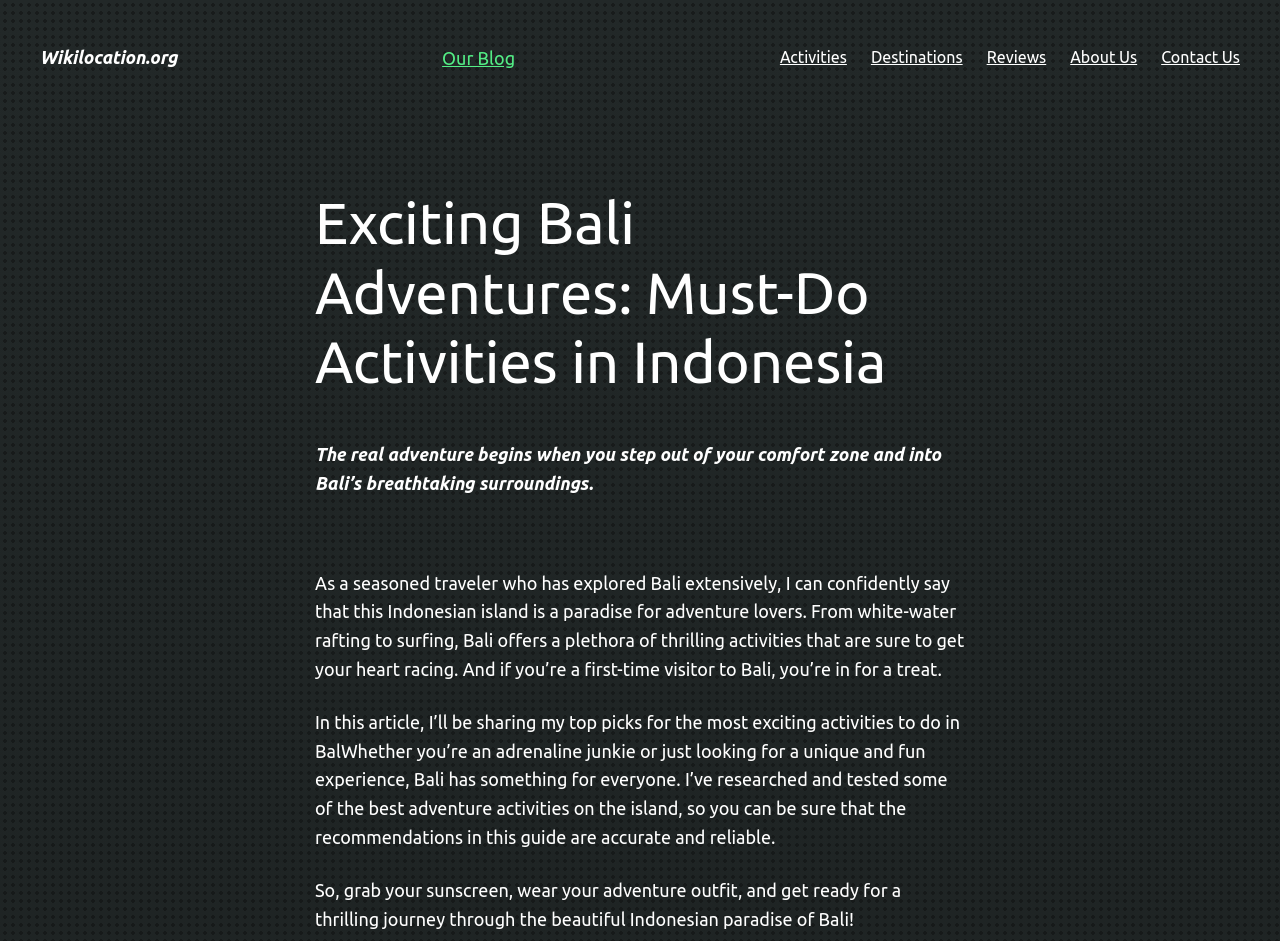Elaborate on the information and visuals displayed on the webpage.

The webpage is about exciting Bali adventures and must-do activities in Indonesia. At the top left, there is a link to "Wikilocation.org" and another link to "Our Blog" to the right of it. A navigation header is located at the top right, containing links to "Activities", "Destinations", "Reviews", "About Us", and "Contact Us". 

Below the navigation header, a large heading reads "Exciting Bali Adventures: Must-Do Activities in Indonesia". Underneath the heading, there is a blockquote with a quote that says "The real adventure begins when you step out of your comfort zone and into Bali’s breathtaking surroundings." 

Below the blockquote, there are three paragraphs of text. The first paragraph introduces Bali as a paradise for adventure lovers, mentioning activities like white-water rafting and surfing. The second paragraph explains that the article will share top picks for exciting activities to do in Bali, suitable for both adrenaline junkies and those looking for a unique experience. The third paragraph concludes the introduction, encouraging readers to get ready for a thrilling journey through Bali.